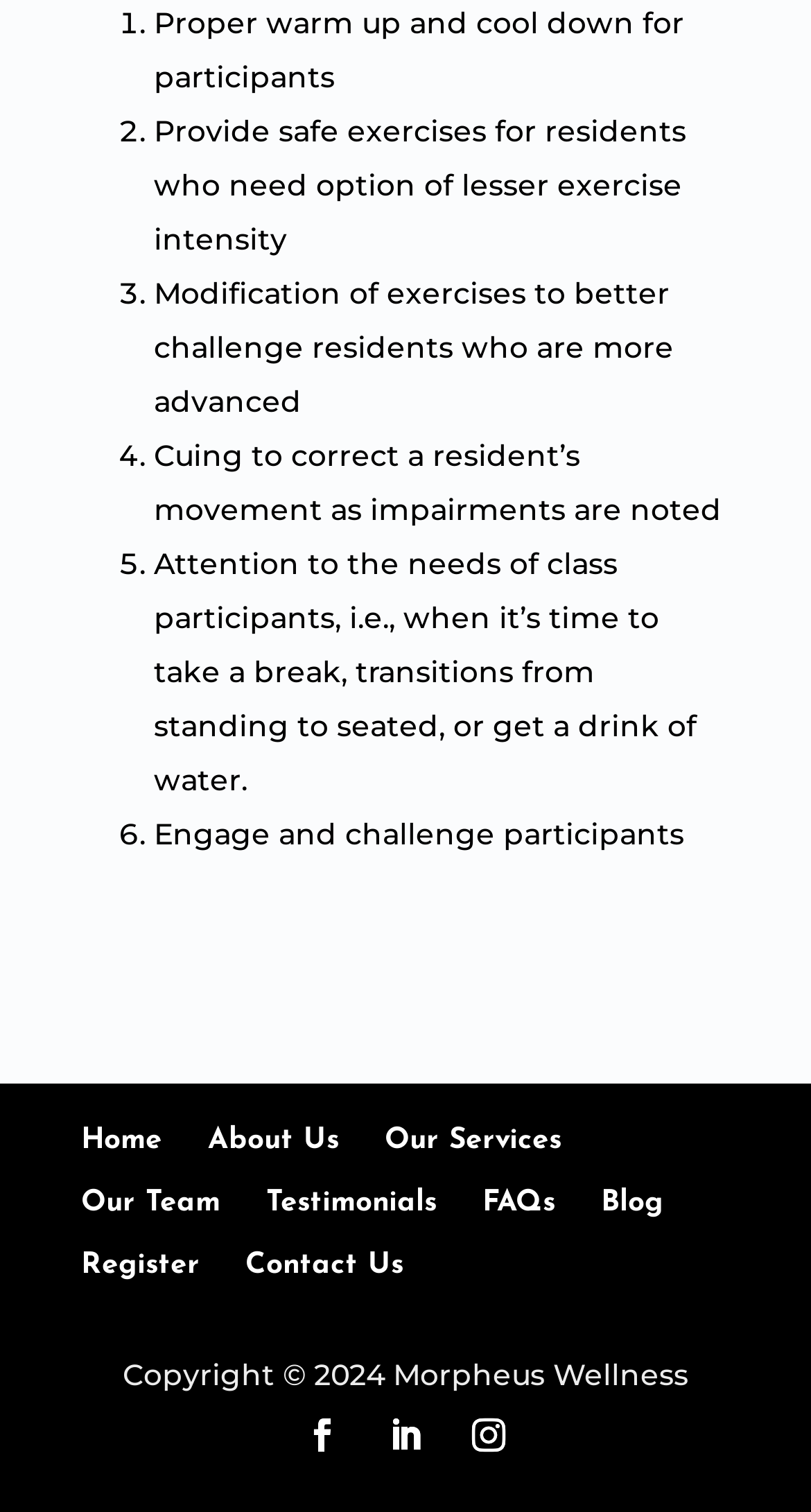Please respond to the question with a concise word or phrase:
What is the first exercise modification mentioned?

Provide safe exercises